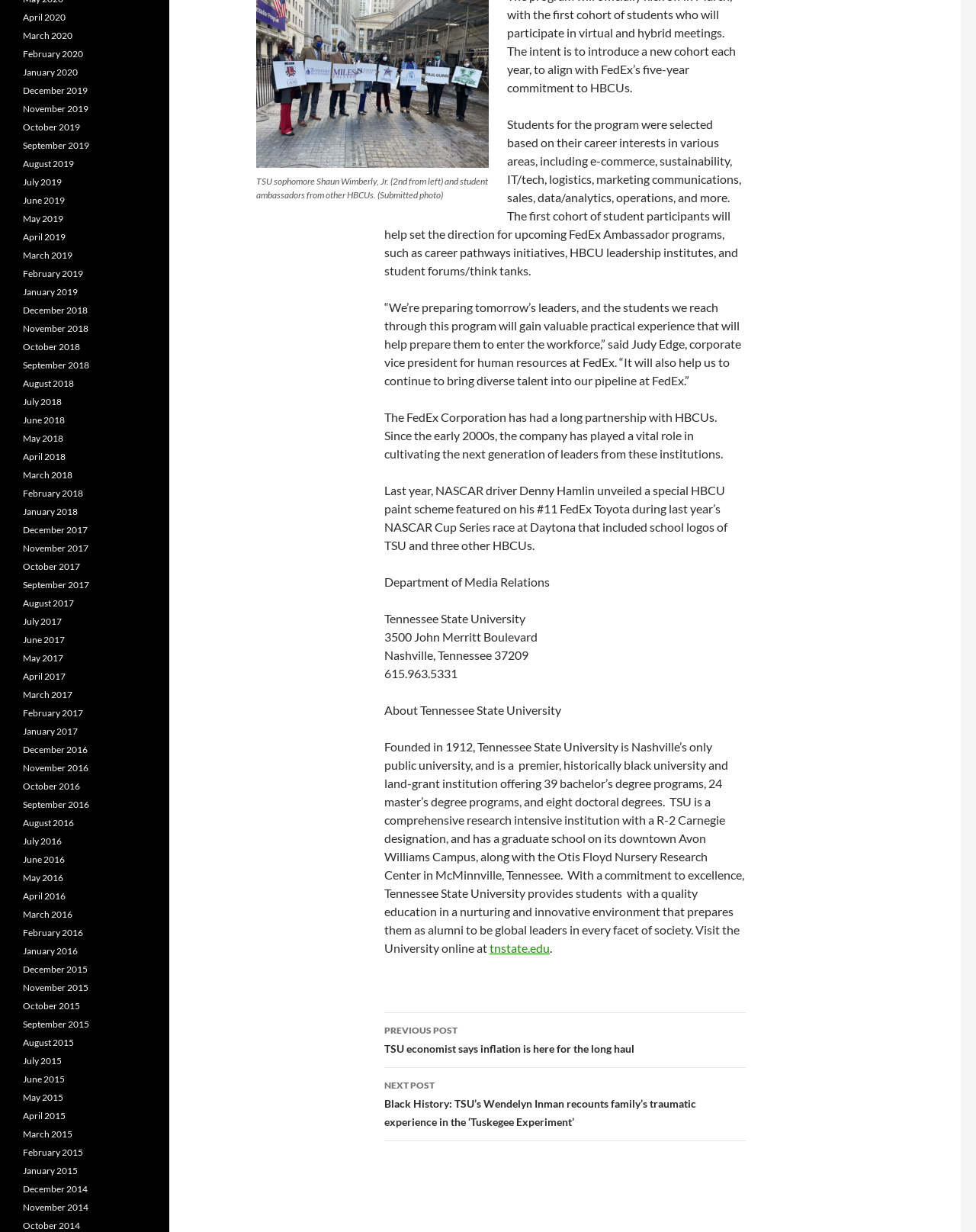Identify the bounding box coordinates of the section to be clicked to complete the task described by the following instruction: "Get contact information". The coordinates should be four float numbers between 0 and 1, formatted as [left, top, right, bottom].

[0.394, 0.511, 0.551, 0.523]